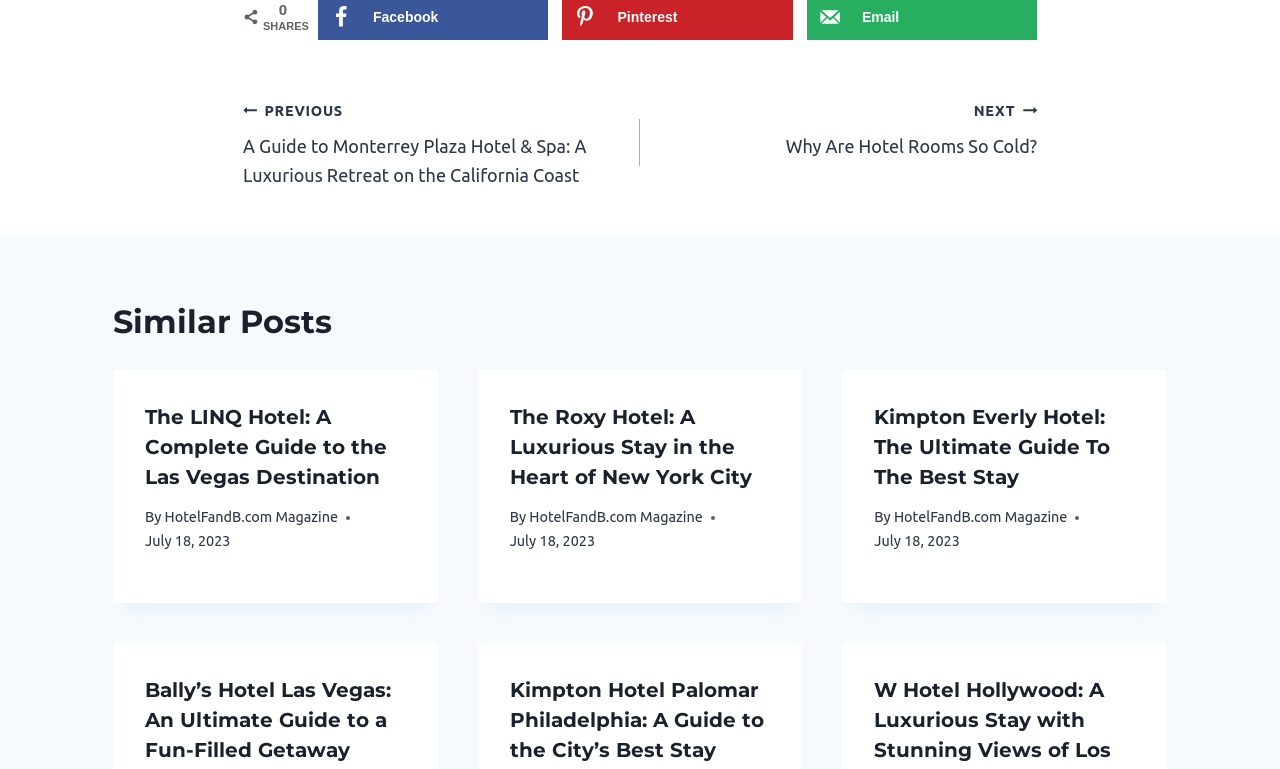Pinpoint the bounding box coordinates of the area that must be clicked to complete this instruction: "Click on the 'PREVIOUS' link".

[0.19, 0.123, 0.5, 0.247]